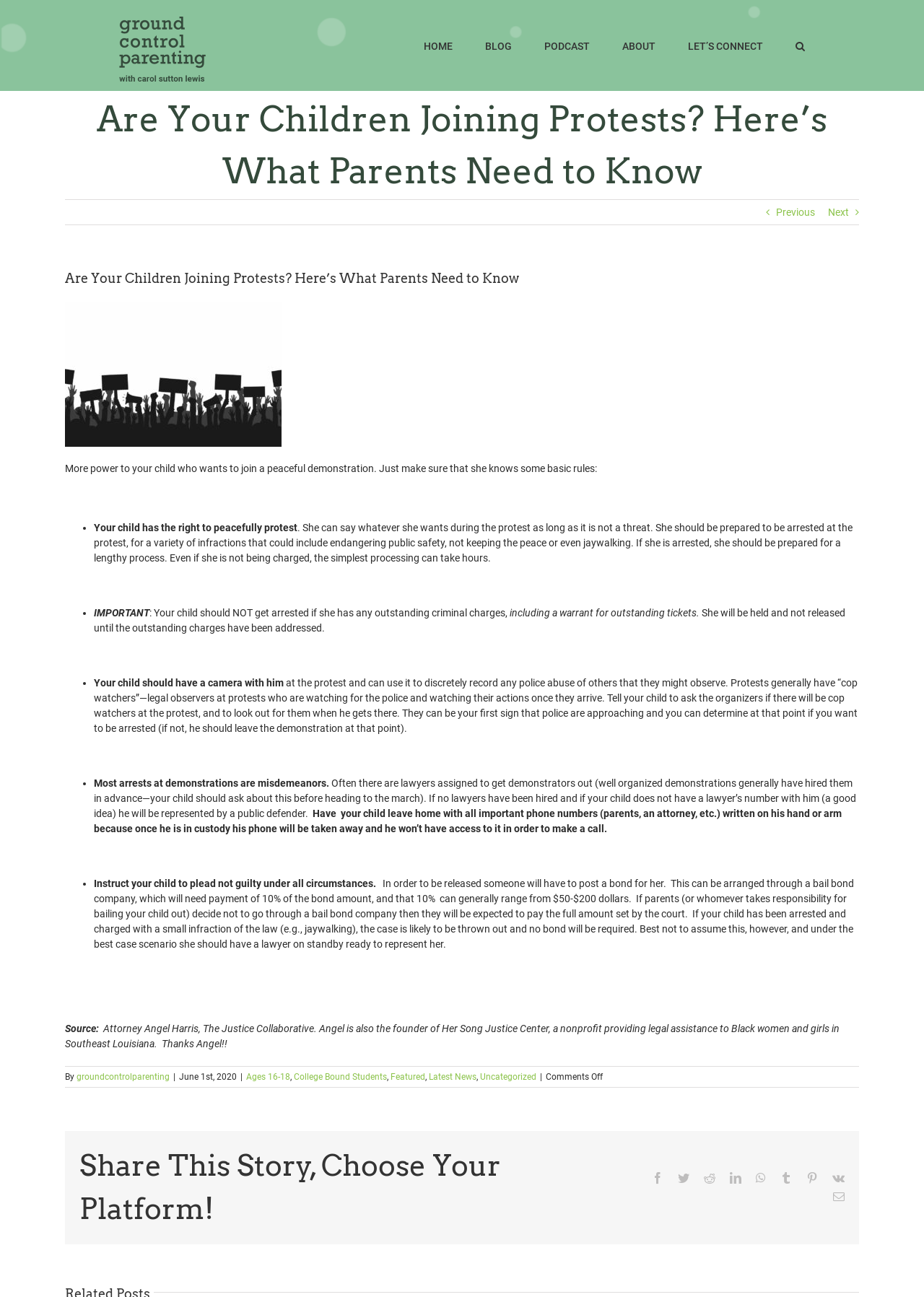Using a single word or phrase, answer the following question: 
What is the purpose of a 'cop watcher' at a protest?

To watch for police